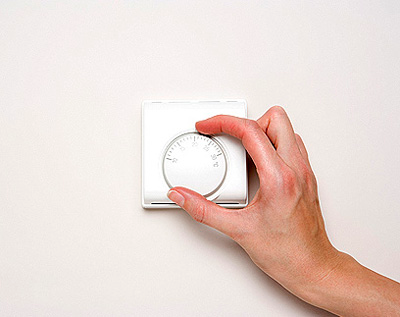Offer a detailed narrative of what is shown in the image.

The image depicts a hand adjusting a mechanical thermostat mounted on a plain wall. The thermostat features a circular dial with a scale, indicating settings for temperature control. This scene illustrates the common practice of manually regulating indoor climate for comfort and energy efficiency. The context aligns with discussions about energy-efficient home appliances, emphasizing the importance of such devices in creating eco-friendly living spaces while considering the costs associated with upgrading to energy star-rated models.